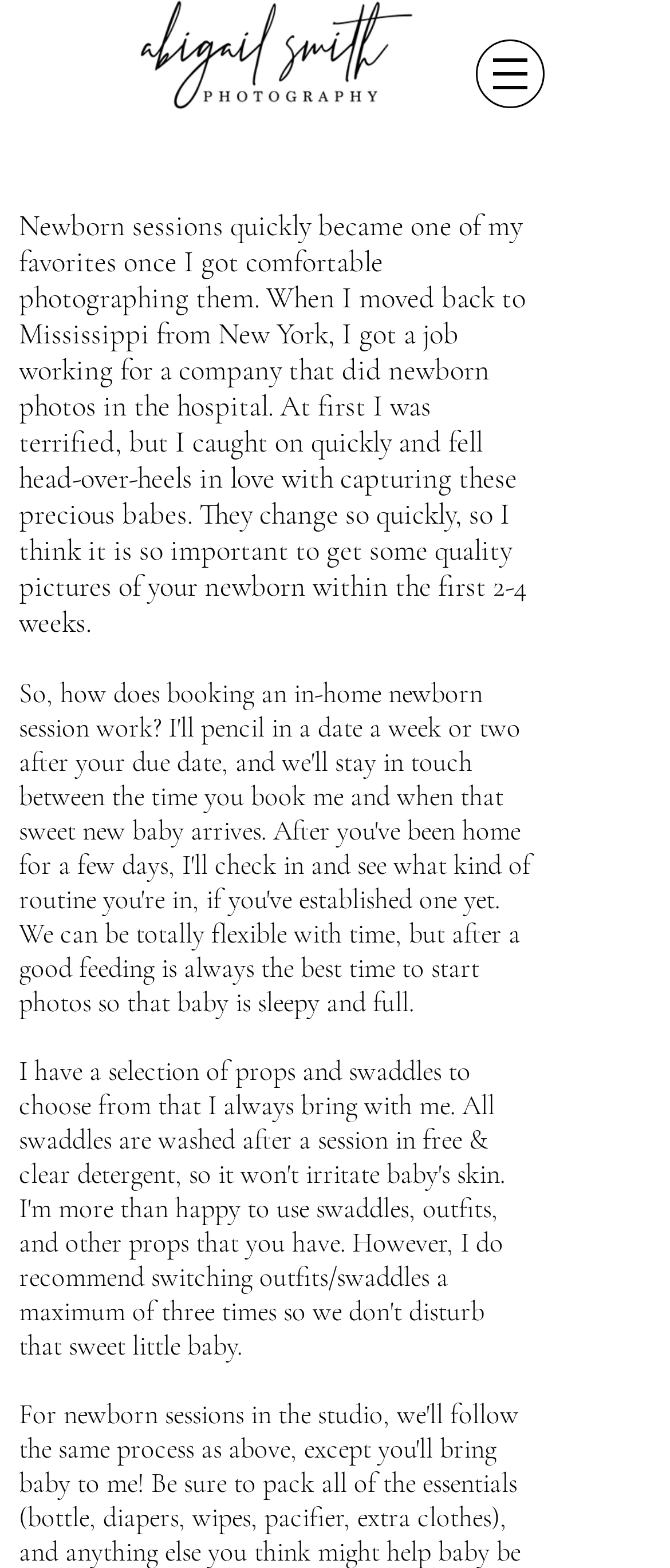Based on the image, give a detailed response to the question: What is the photographer's name?

The photographer's name is mentioned in the root element of the webpage, which is 'newborn | Abigail Smith Photo'. This suggests that Abigail Smith is the photographer.